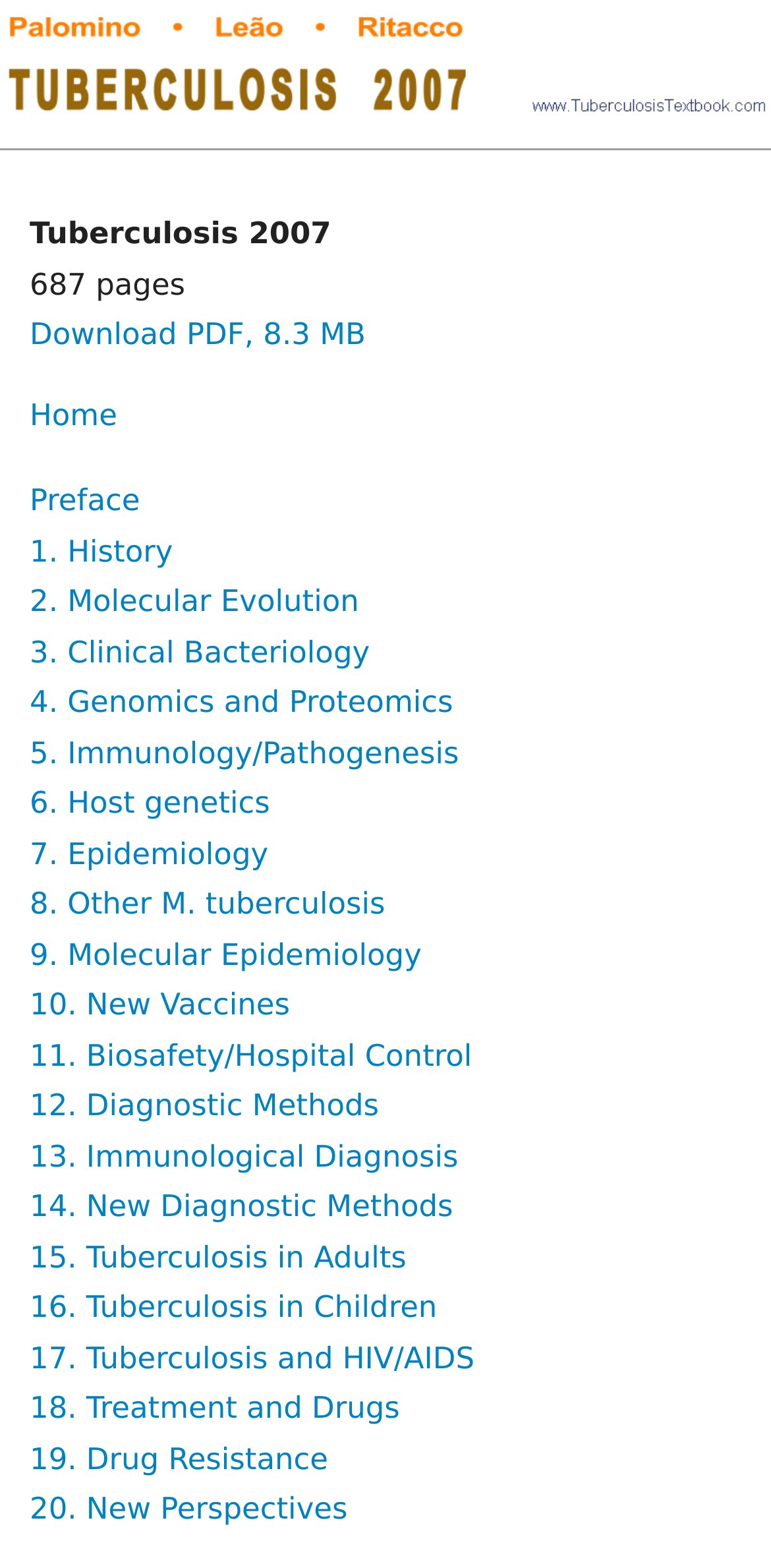How many pages are in the Tuberculosis 2007 book?
Refer to the image and provide a one-word or short phrase answer.

687